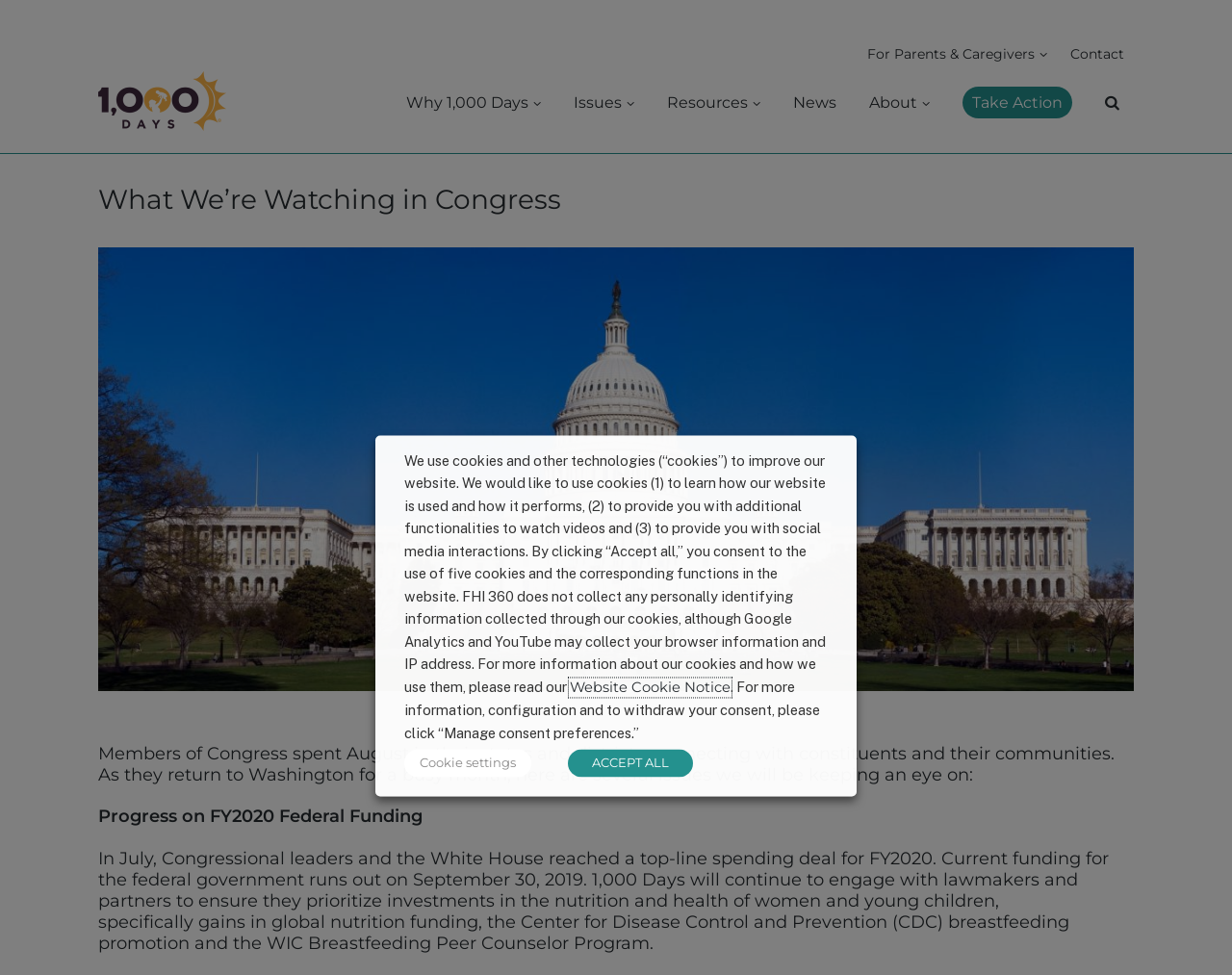Please locate the bounding box coordinates of the element that needs to be clicked to achieve the following instruction: "Click on the 'For Parents & Caregivers' link". The coordinates should be four float numbers between 0 and 1, i.e., [left, top, right, bottom].

[0.704, 0.039, 0.85, 0.072]